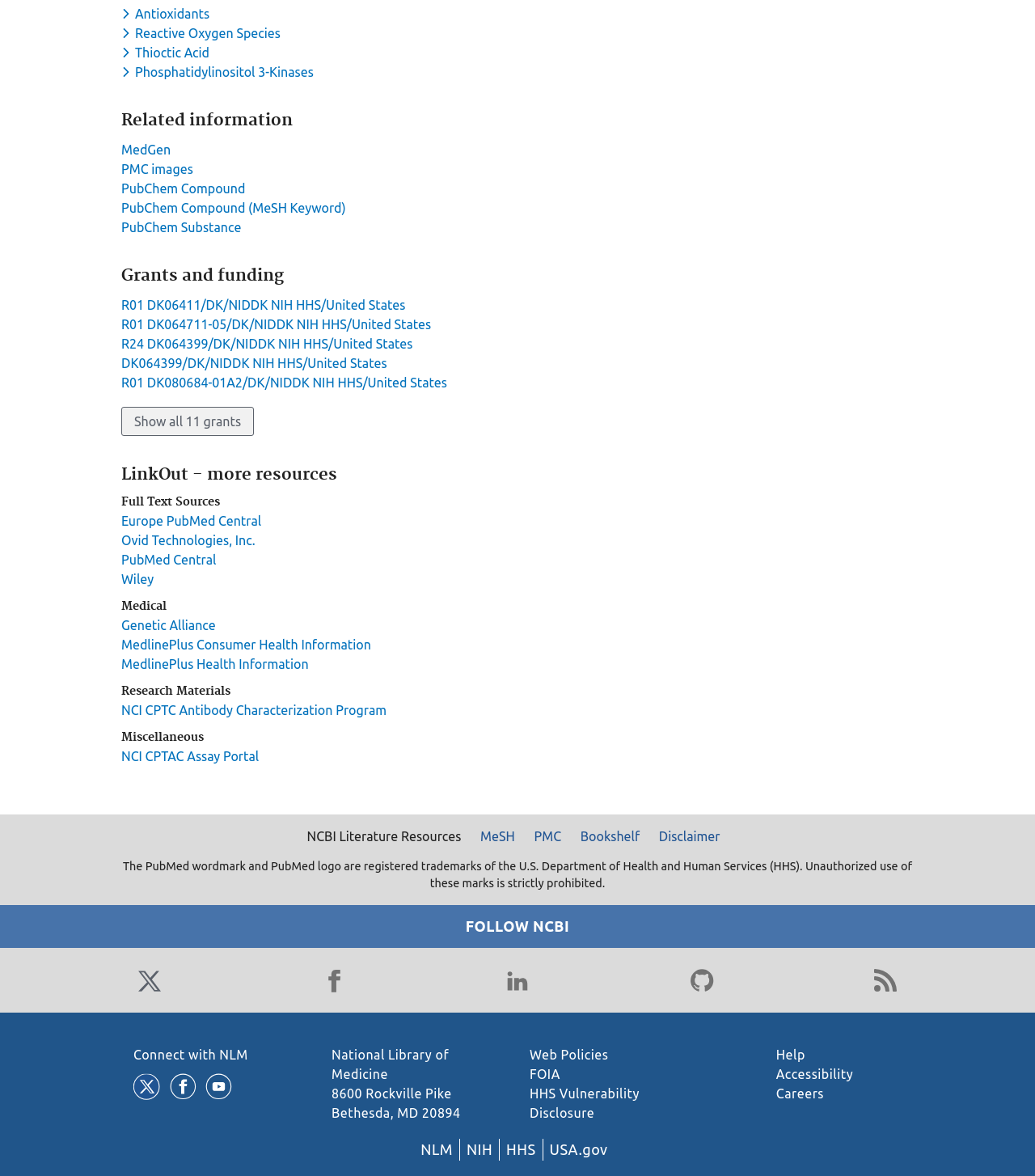What is the purpose of the 'LinkOut - more resources' section?
Provide a short answer using one word or a brief phrase based on the image.

To provide additional resources